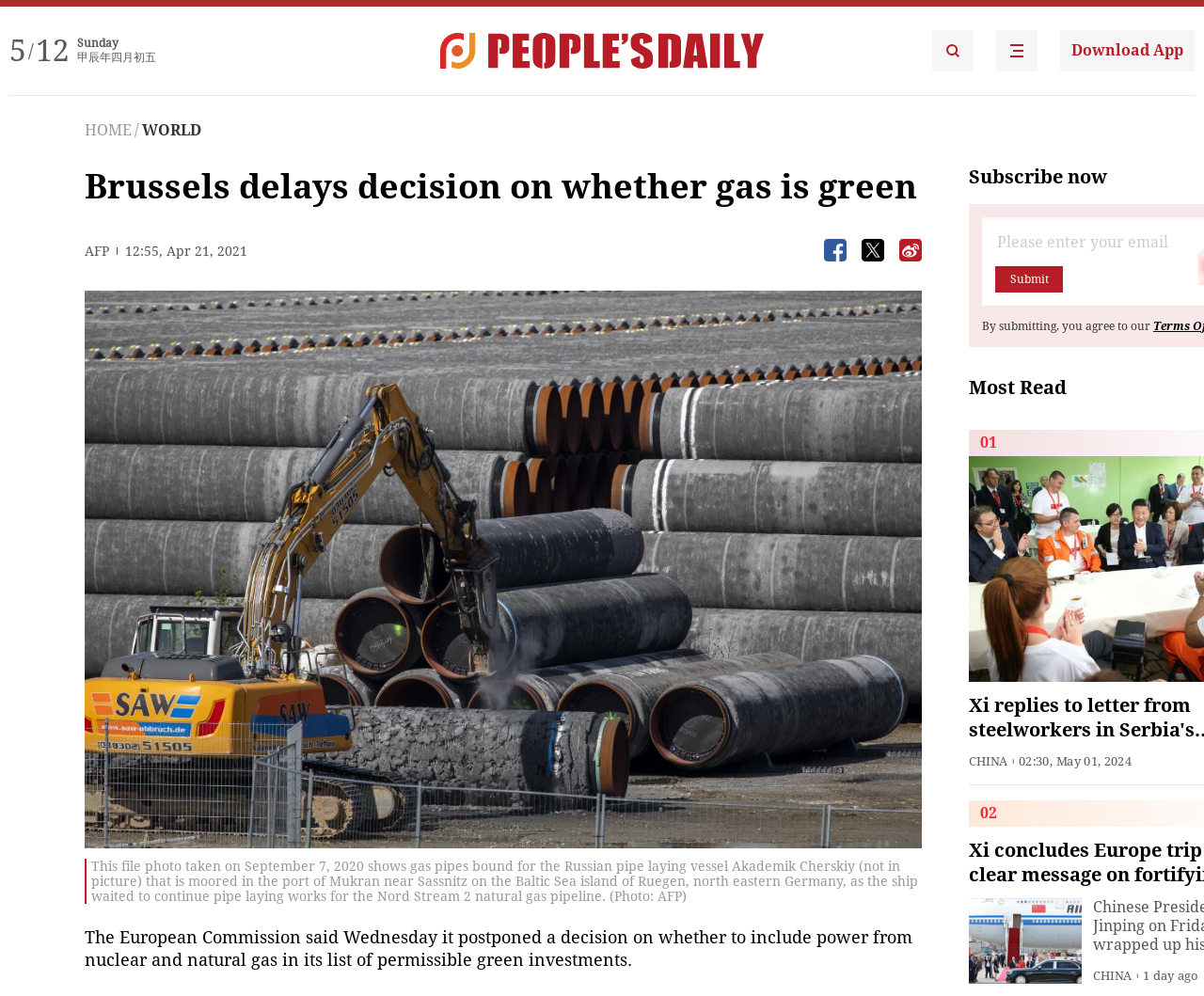What is the date of the article?
Using the image, provide a concise answer in one word or a short phrase.

Apr 21, 2021